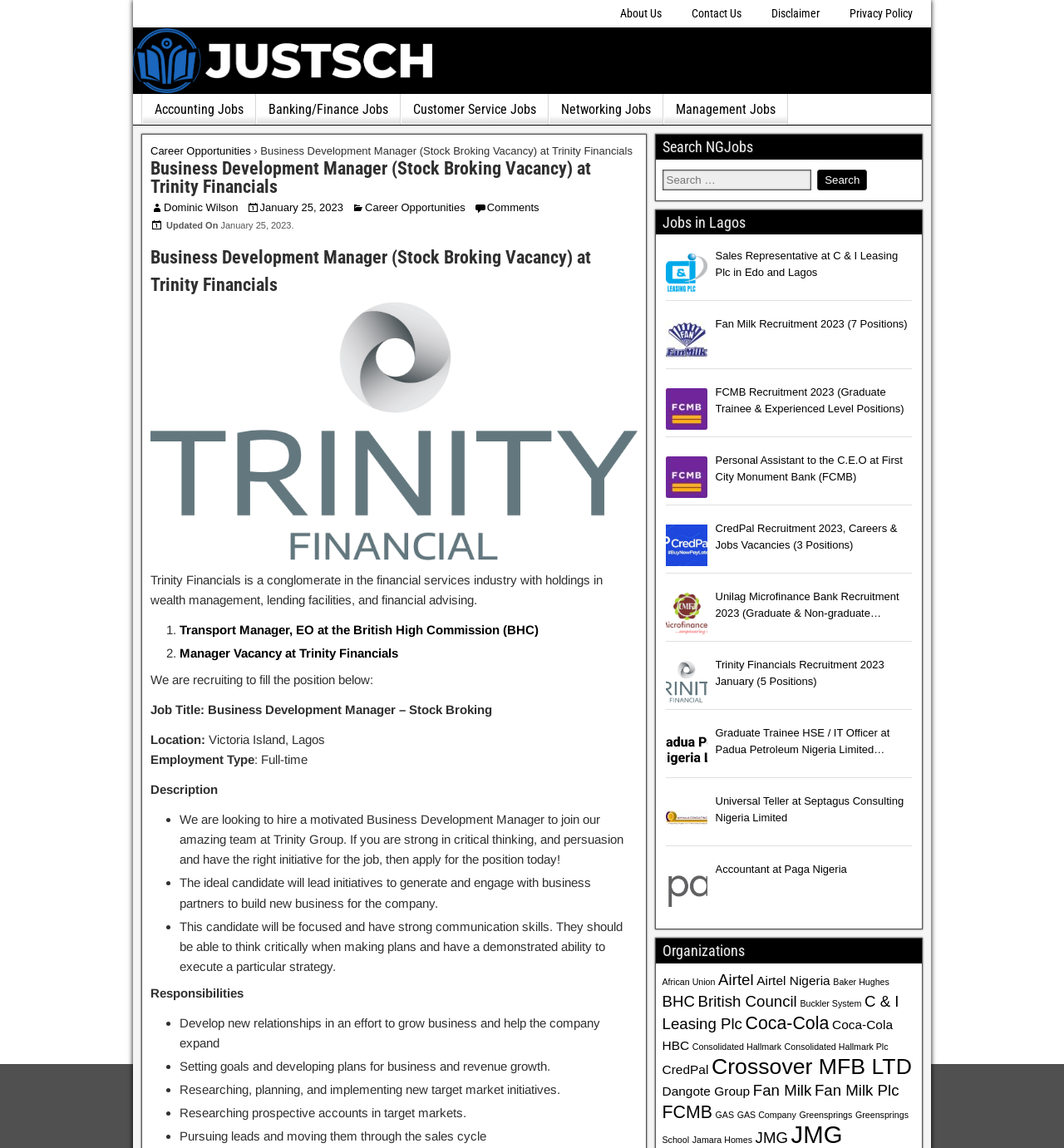What is the company recruiting a Business Development Manager for?
Based on the visual, give a brief answer using one word or a short phrase.

Trinity Financials